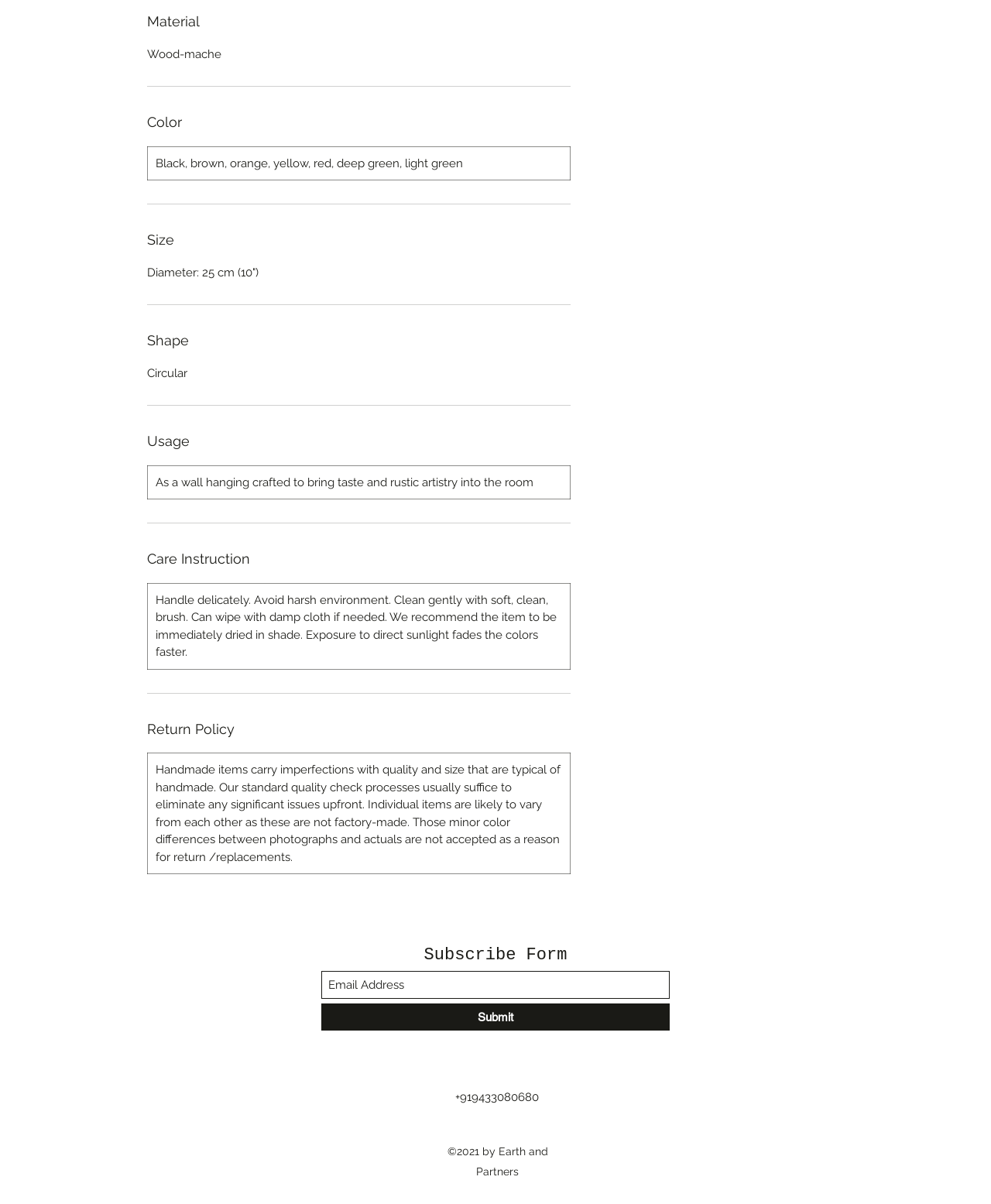Given the element description aria-label="Email Address" name="email" placeholder="Email Address", specify the bounding box coordinates of the corresponding UI element in the format (top-left x, top-left y, bottom-right x, bottom-right y). All values must be between 0 and 1.

[0.324, 0.807, 0.676, 0.83]